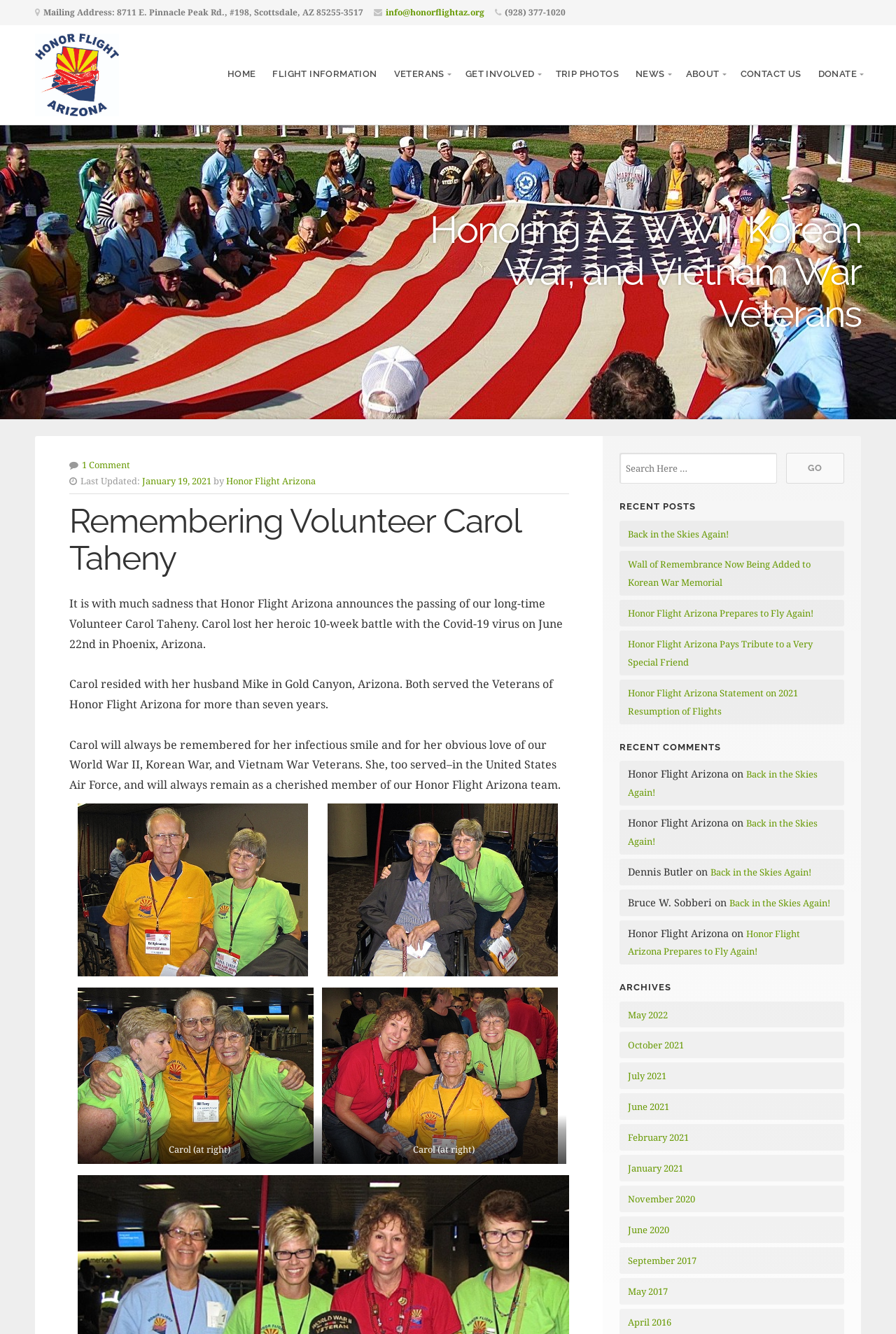Reply to the question with a single word or phrase:
How many figures are there in the article about Carol Taheny?

3